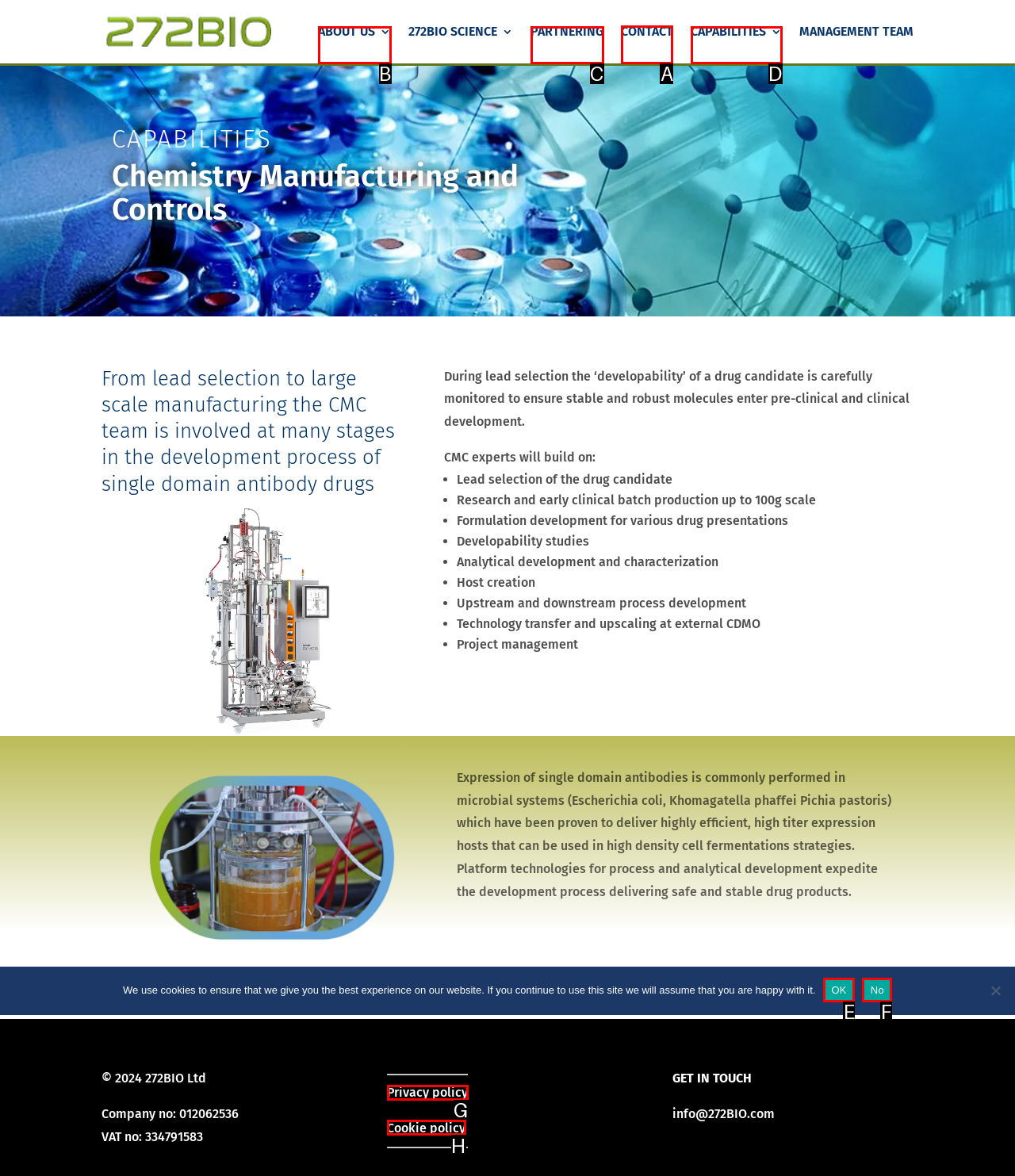Select the option I need to click to accomplish this task: Click the CONTACT link
Provide the letter of the selected choice from the given options.

A